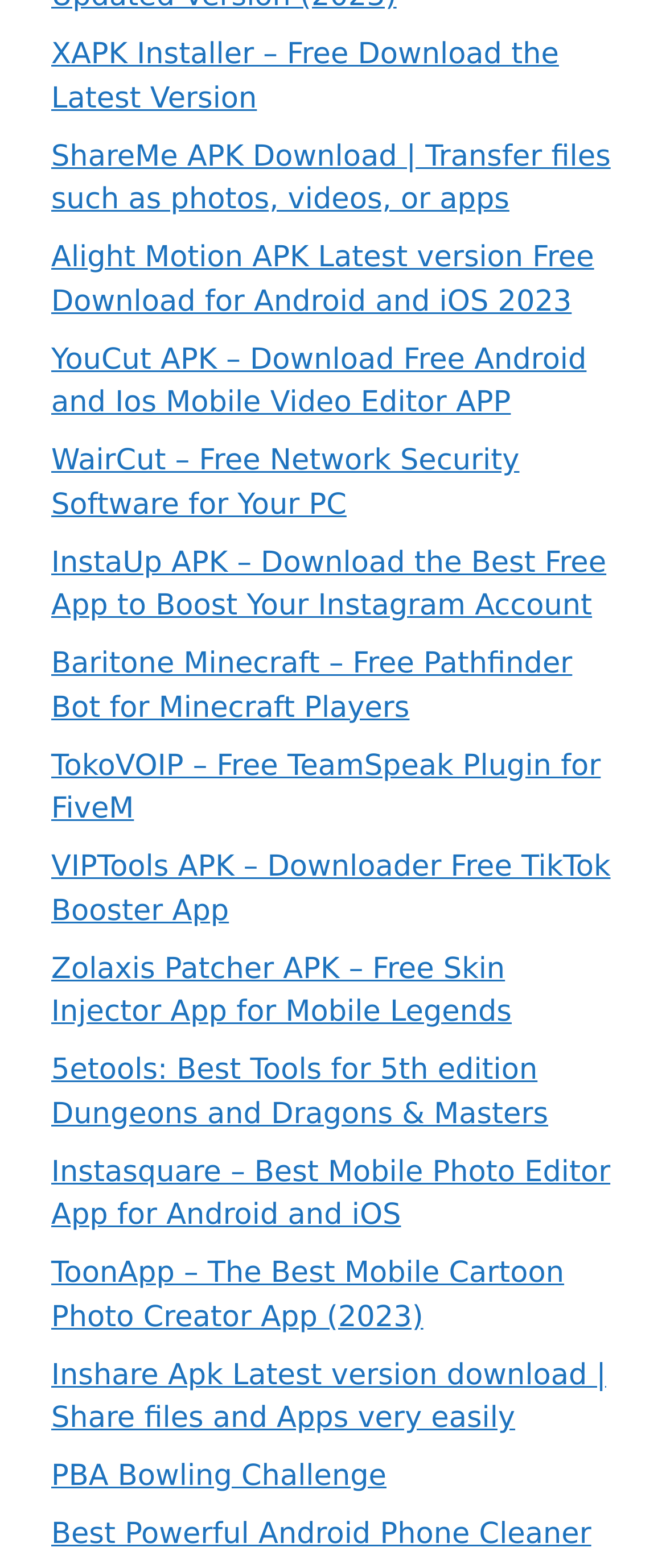Refer to the screenshot and give an in-depth answer to this question: Are all links downloadable software or apps?

I analyzed the OCR text of each link element and found that while many links are downloadable software or apps, some links are related to online tools or services, such as the link about a Pathfinder bot for Minecraft players.